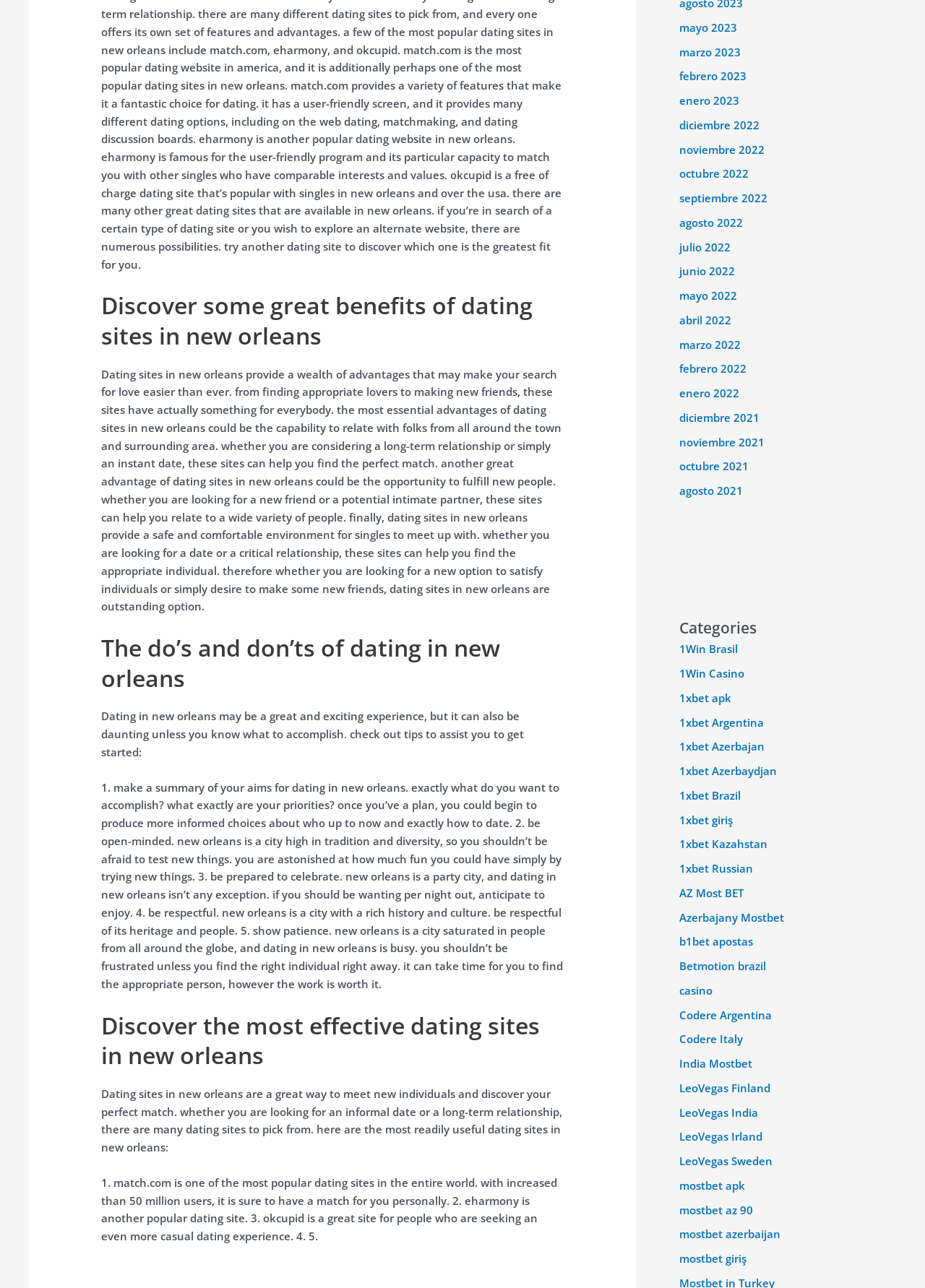What are the benefits of dating sites in New Orleans?
Look at the image and answer the question using a single word or phrase.

Meet new people, find perfect match, safe environment